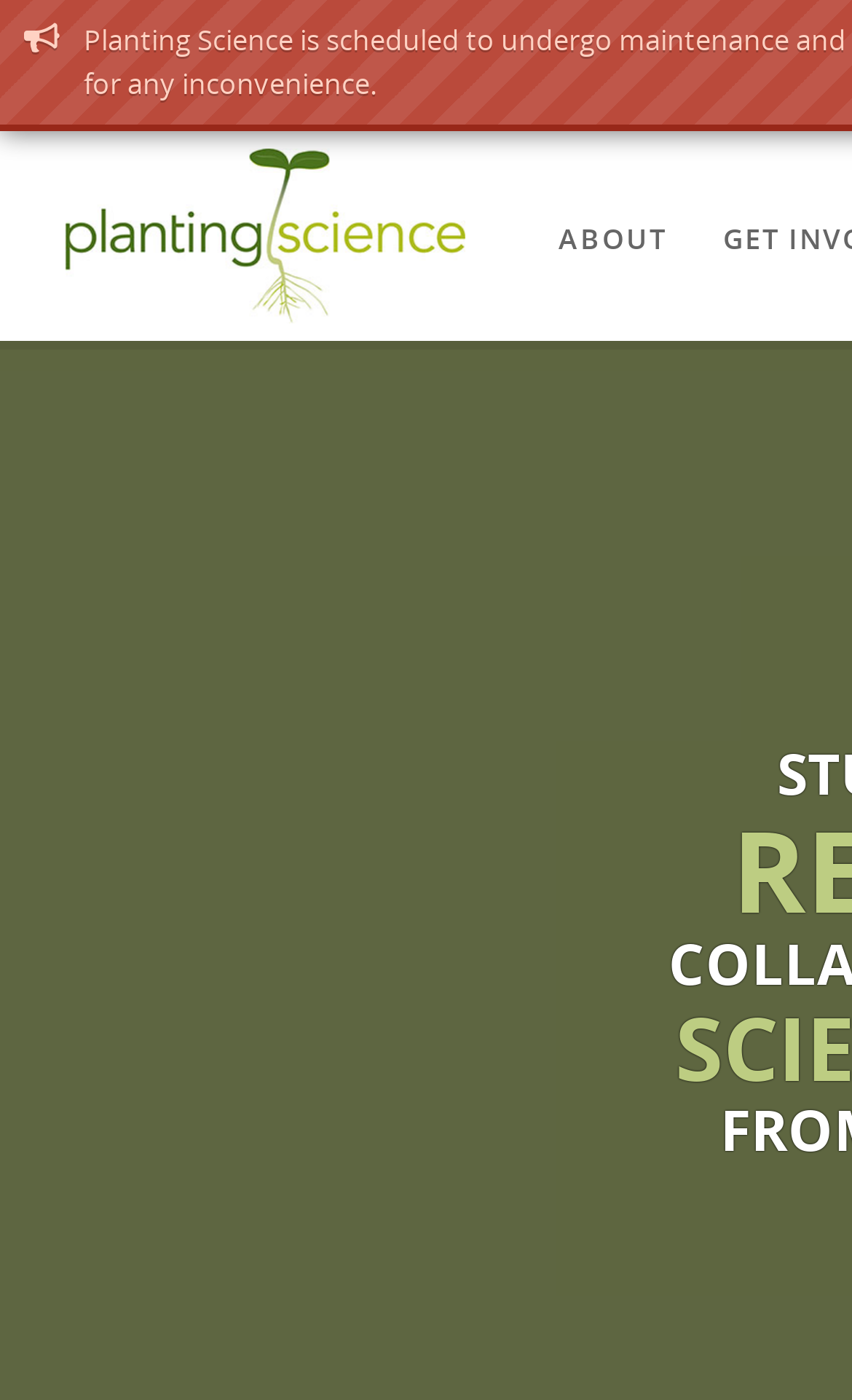Locate the bounding box of the UI element defined by this description: "About". The coordinates should be given as four float numbers between 0 and 1, formatted as [left, top, right, bottom].

[0.623, 0.131, 0.816, 0.211]